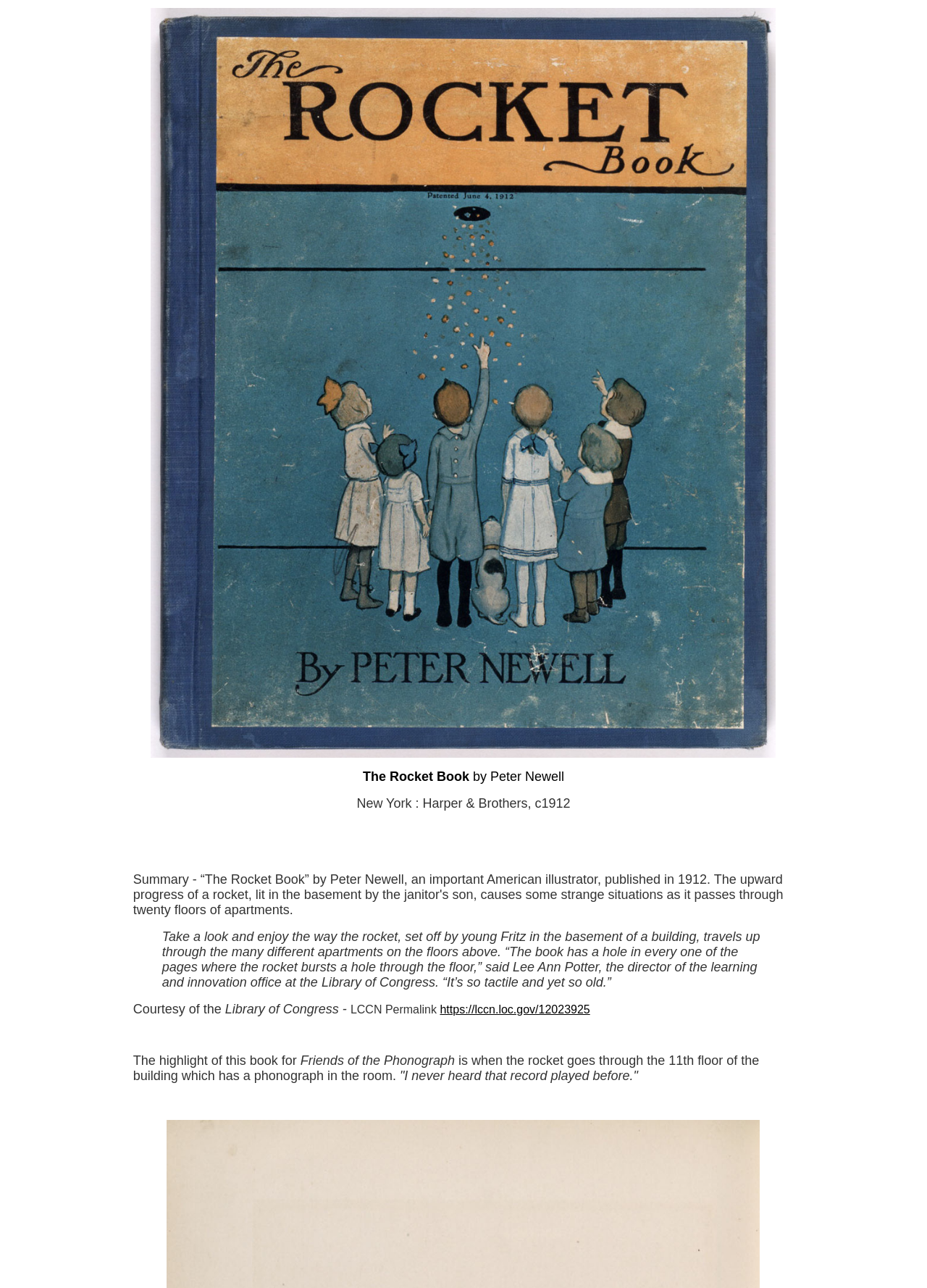By analyzing the image, answer the following question with a detailed response: How many floors does the building have?

I found a blockquote element with a StaticText element inside it, which contains the text 'The highlight of this book for Friends of the Phonograph is when the rocket goes through the 11th floor of the building which has a phonograph in the room.' This suggests that the building has at least 11 floors, since the rocket goes through the 11th floor.